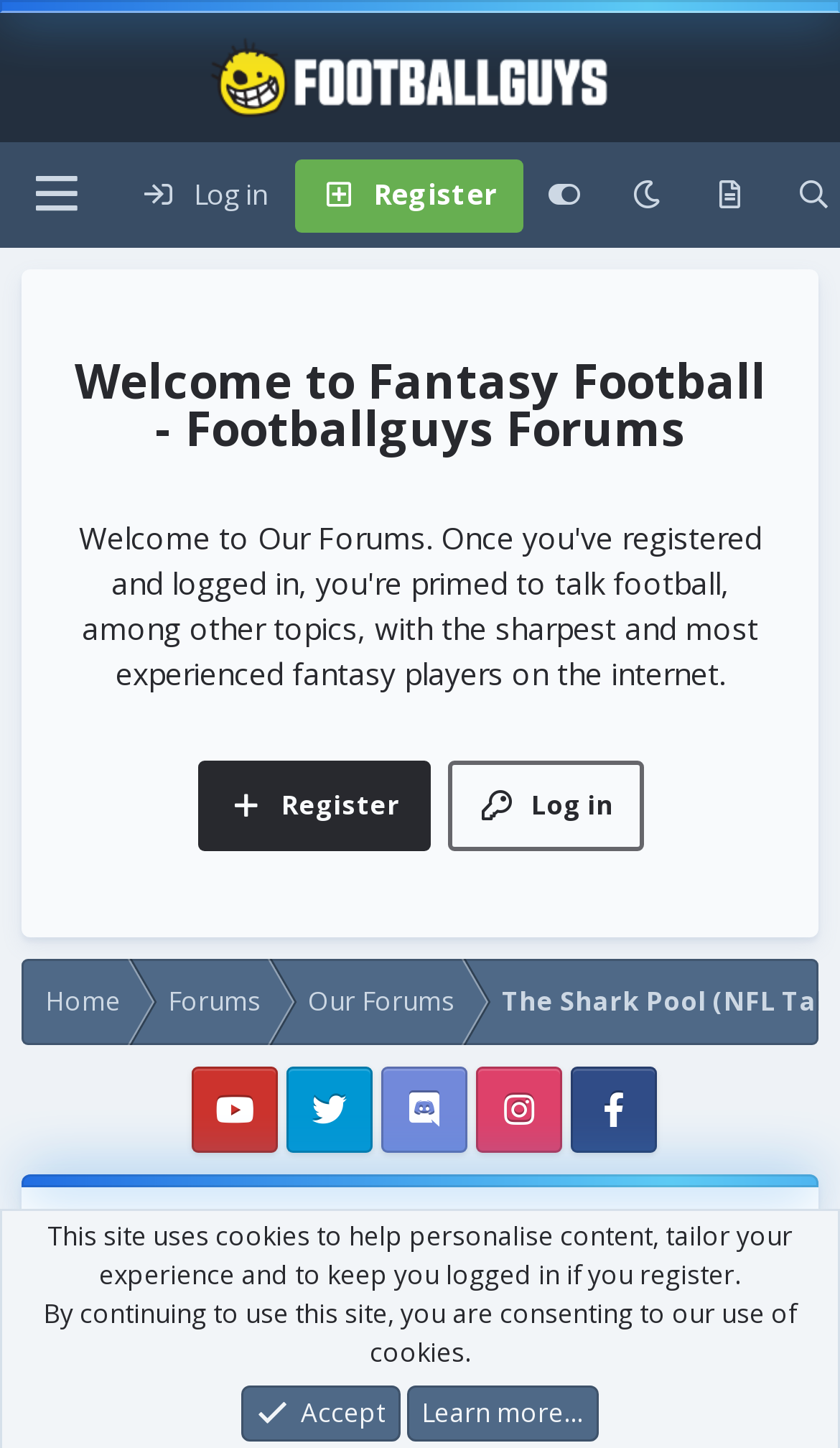Determine the bounding box coordinates of the area to click in order to meet this instruction: "Click on the 'What's new' link".

[0.817, 0.105, 0.922, 0.164]